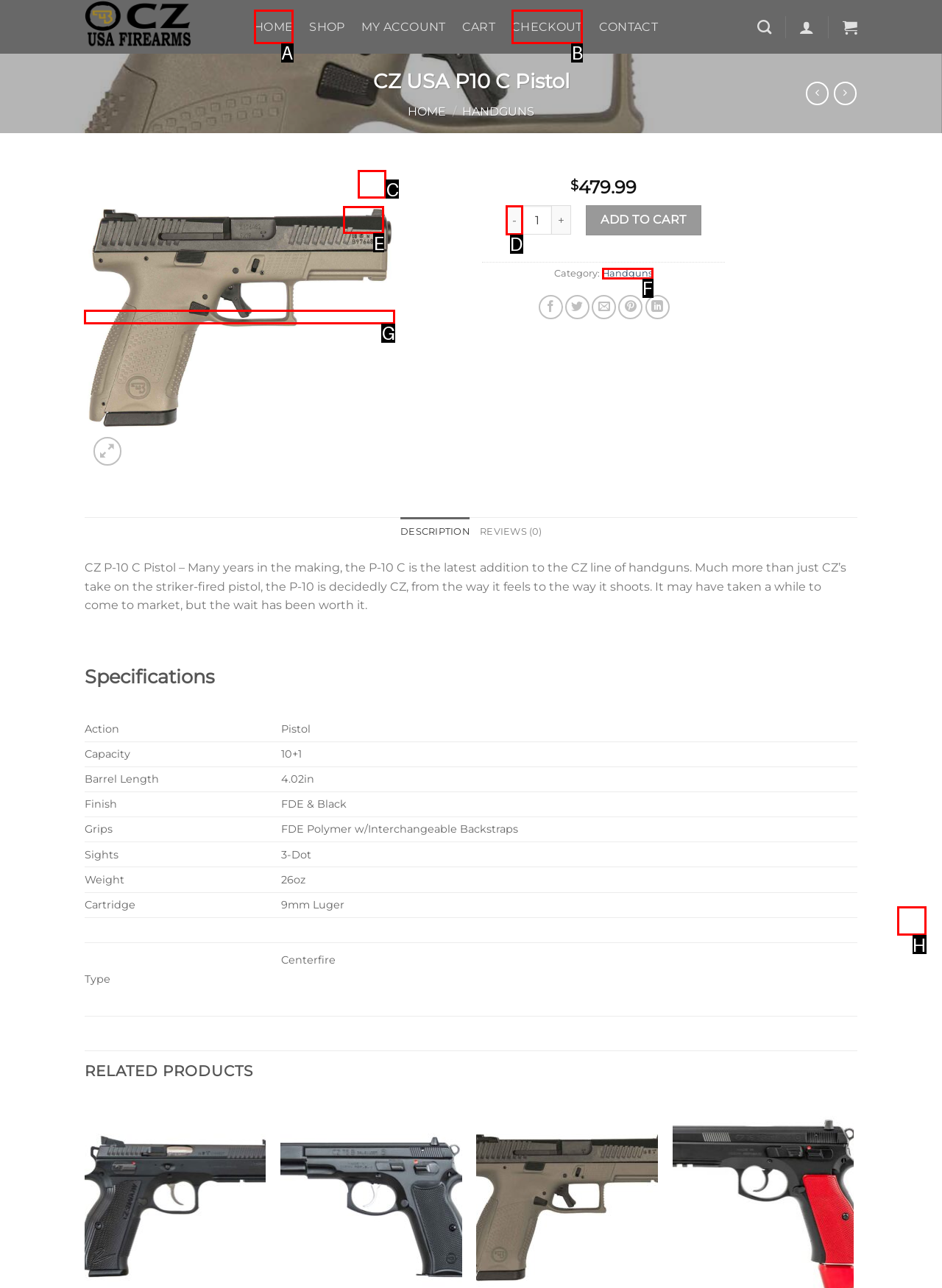Indicate the UI element to click to perform the task: Click on the 'Wishlist' button. Reply with the letter corresponding to the chosen element.

C